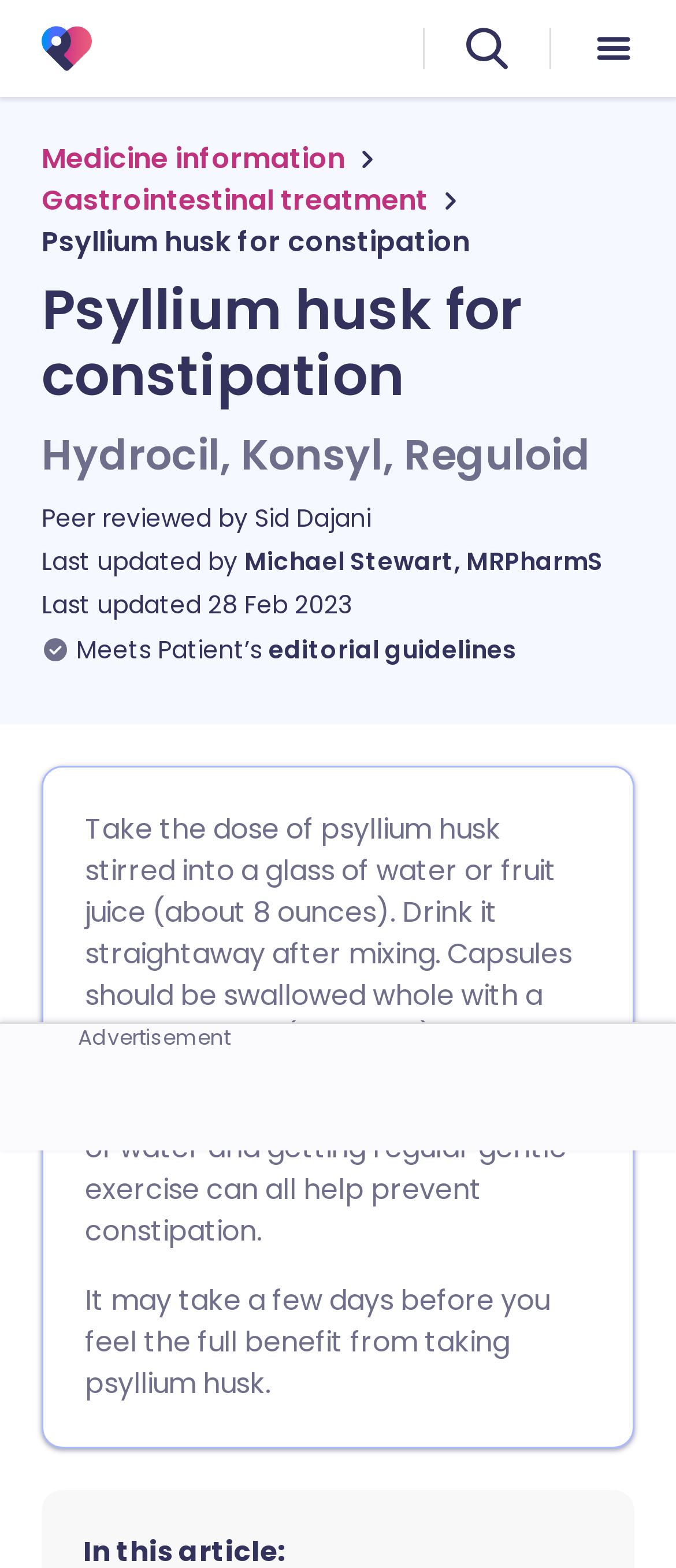Construct a comprehensive description capturing every detail on the webpage.

The webpage appears to be a medical information page about psyllium husk for constipation. At the top left, there is a link to "Patient 3.0" accompanied by a small image. Next to it, there are two buttons, "search" and "menu icon", each with its own image. 

Below these elements, there are three links: "Medicine information", "Gastrointestinal treatment", and "Psyllium husk for constipation", each accompanied by a small image. The main title "Psyllium husk for constipation" is displayed prominently, followed by a subtitle "Hydrocil, Konsyl, Reguloid". 

The page then provides information about the author and the last update, including the reviewer's name and the date. There is also a small image and a link to the editorial policy. 

The main content of the page is divided into three paragraphs, each providing instructions or advice on how to take psyllium husk, how to prevent constipation, and what to expect from taking the medication. 

At the bottom of the page, there is a banner advertisement.